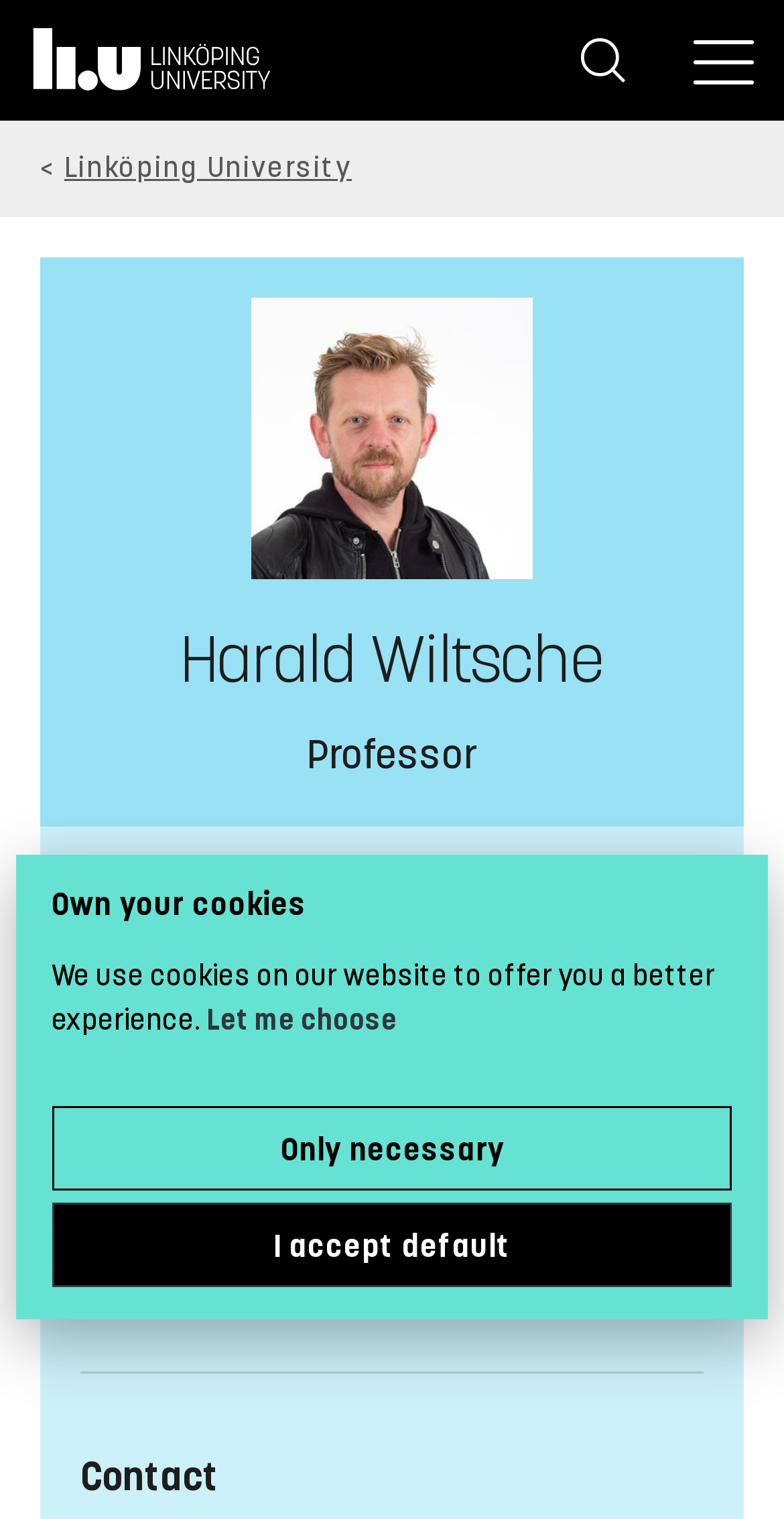Find the bounding box of the web element that fits this description: "PASS Summit 2018 Attendee Orientation".

None